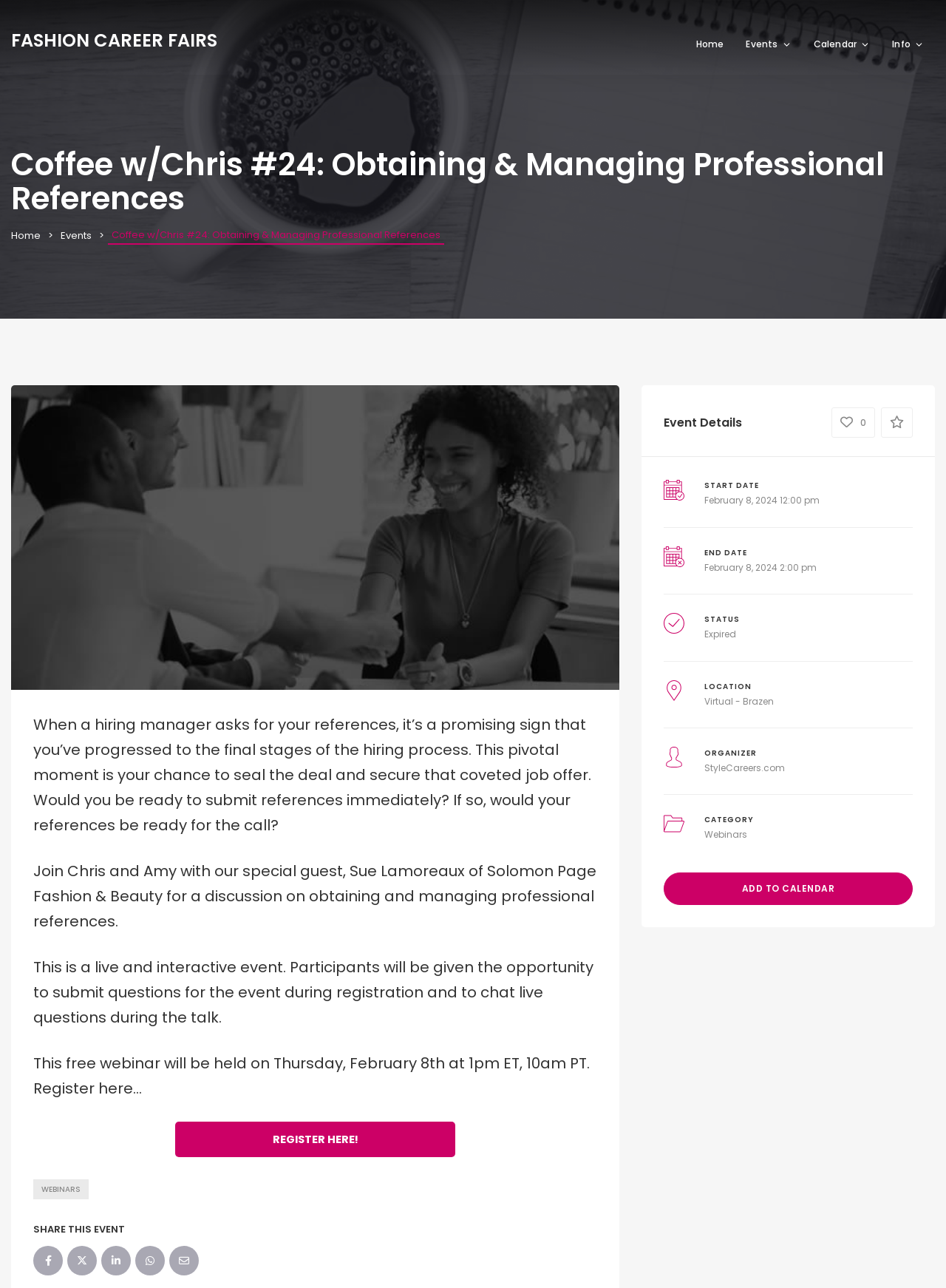Find the bounding box coordinates of the clickable element required to execute the following instruction: "Click on the 'REGISTER HERE!' link". Provide the coordinates as four float numbers between 0 and 1, i.e., [left, top, right, bottom].

[0.186, 0.871, 0.481, 0.899]